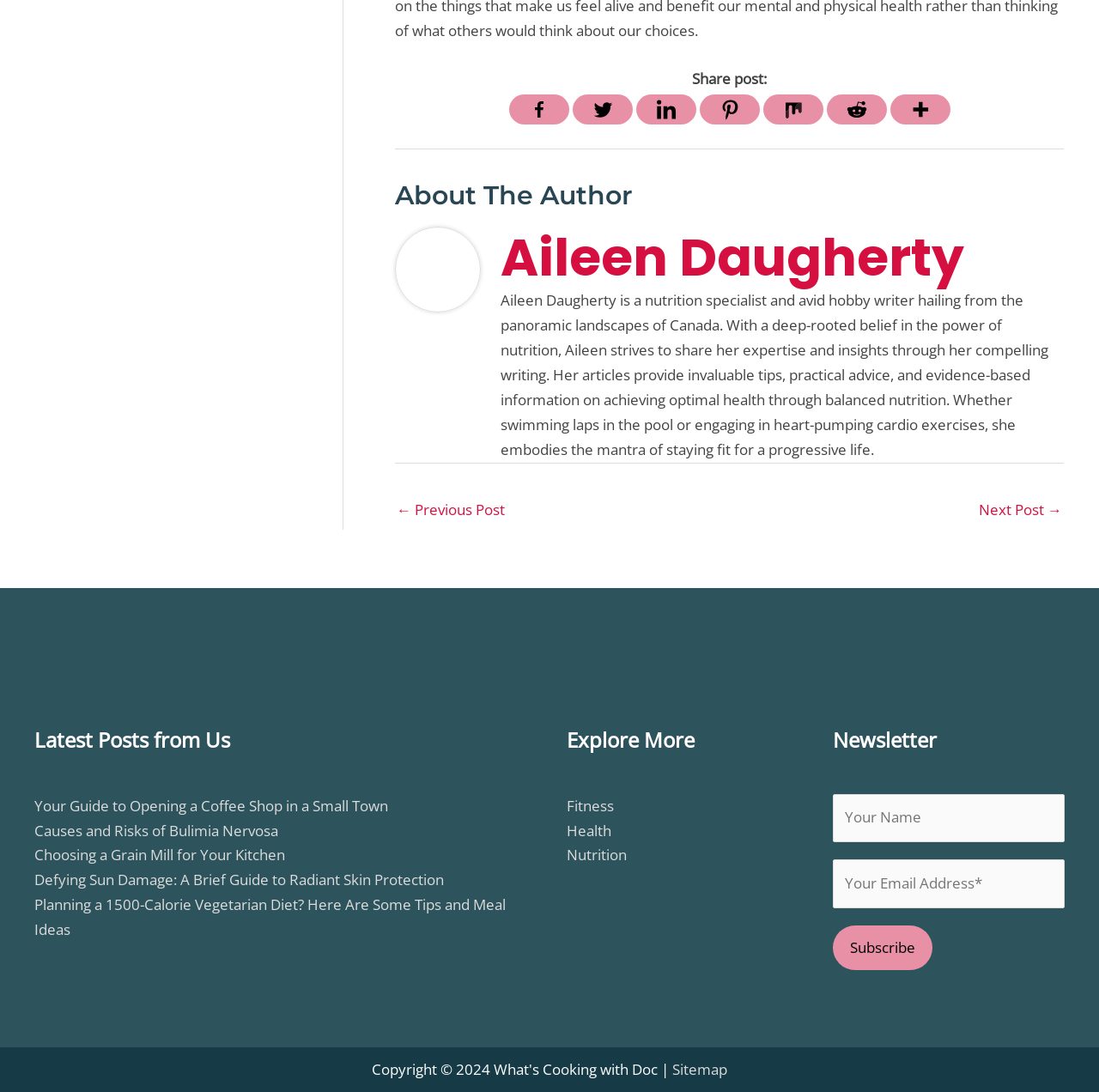Locate the bounding box coordinates of the clickable part needed for the task: "Read about the author".

[0.359, 0.164, 0.968, 0.194]